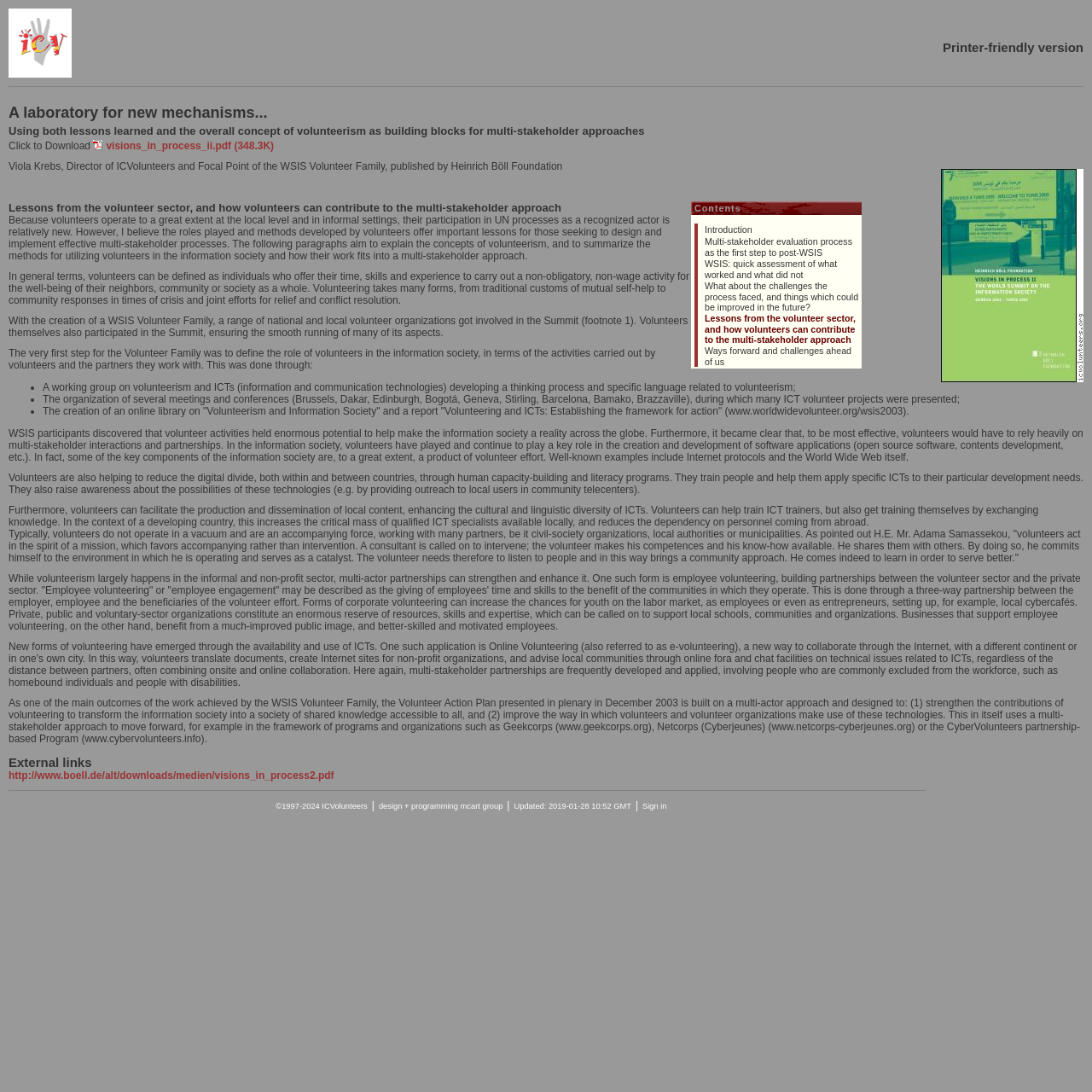Using the information in the image, give a comprehensive answer to the question: 
What is the title of the publication?

The title of the publication can be found in the link 'visions_in_process_ii.pdf (348.3K)' which is located in the middle of the webpage, and also in the external link section at the bottom of the webpage.